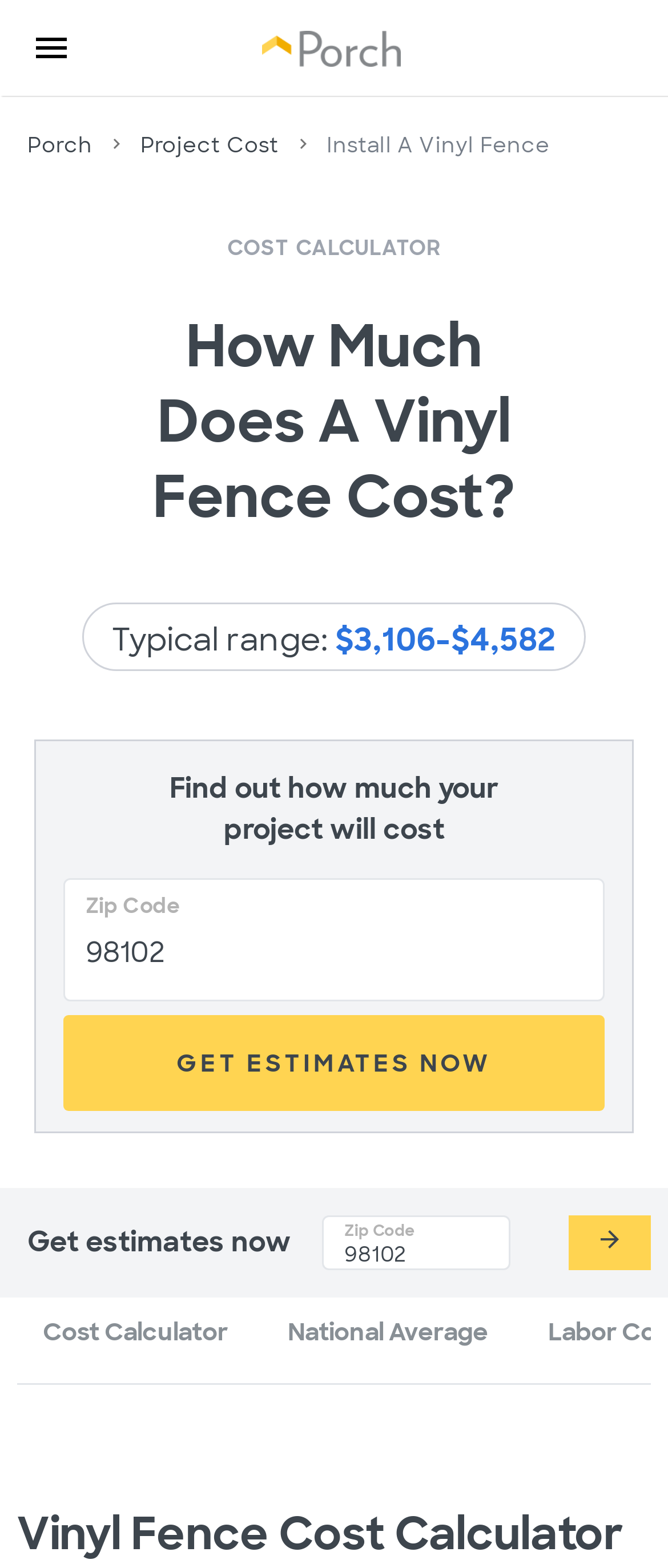Use a single word or phrase to answer the question:
What is the default zip code in the cost calculator?

98102